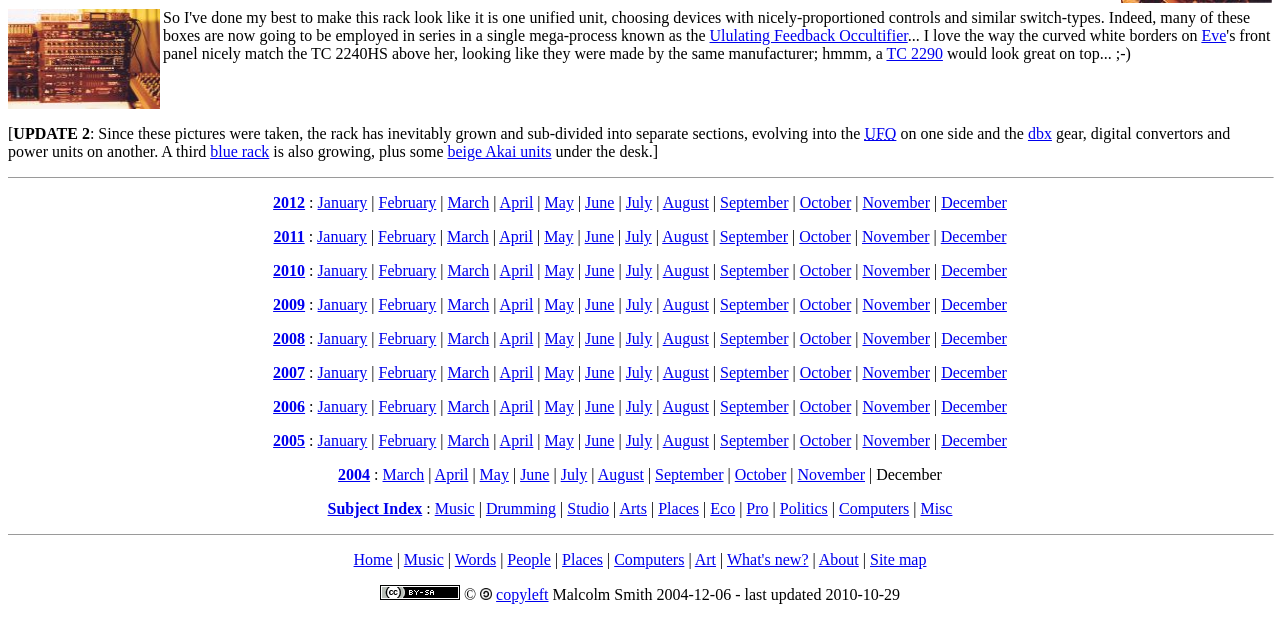Determine the bounding box coordinates for the clickable element required to fulfill the instruction: "Follow the link to Eve". Provide the coordinates as four float numbers between 0 and 1, i.e., [left, top, right, bottom].

[0.939, 0.044, 0.958, 0.071]